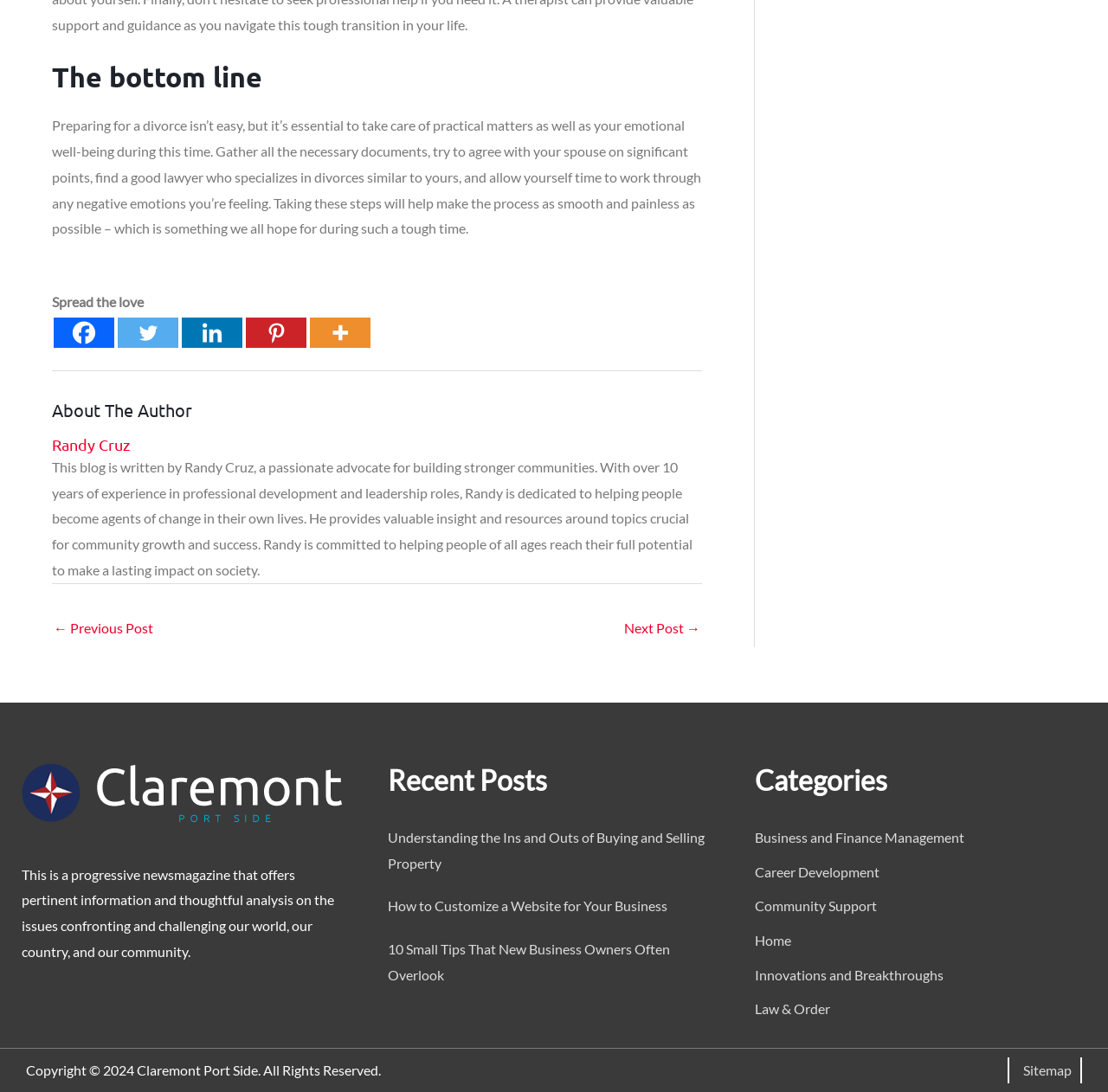Using the format (top-left x, top-left y, bottom-right x, bottom-right y), and given the element description, identify the bounding box coordinates within the screenshot: Sitemap

[0.911, 0.972, 0.967, 0.987]